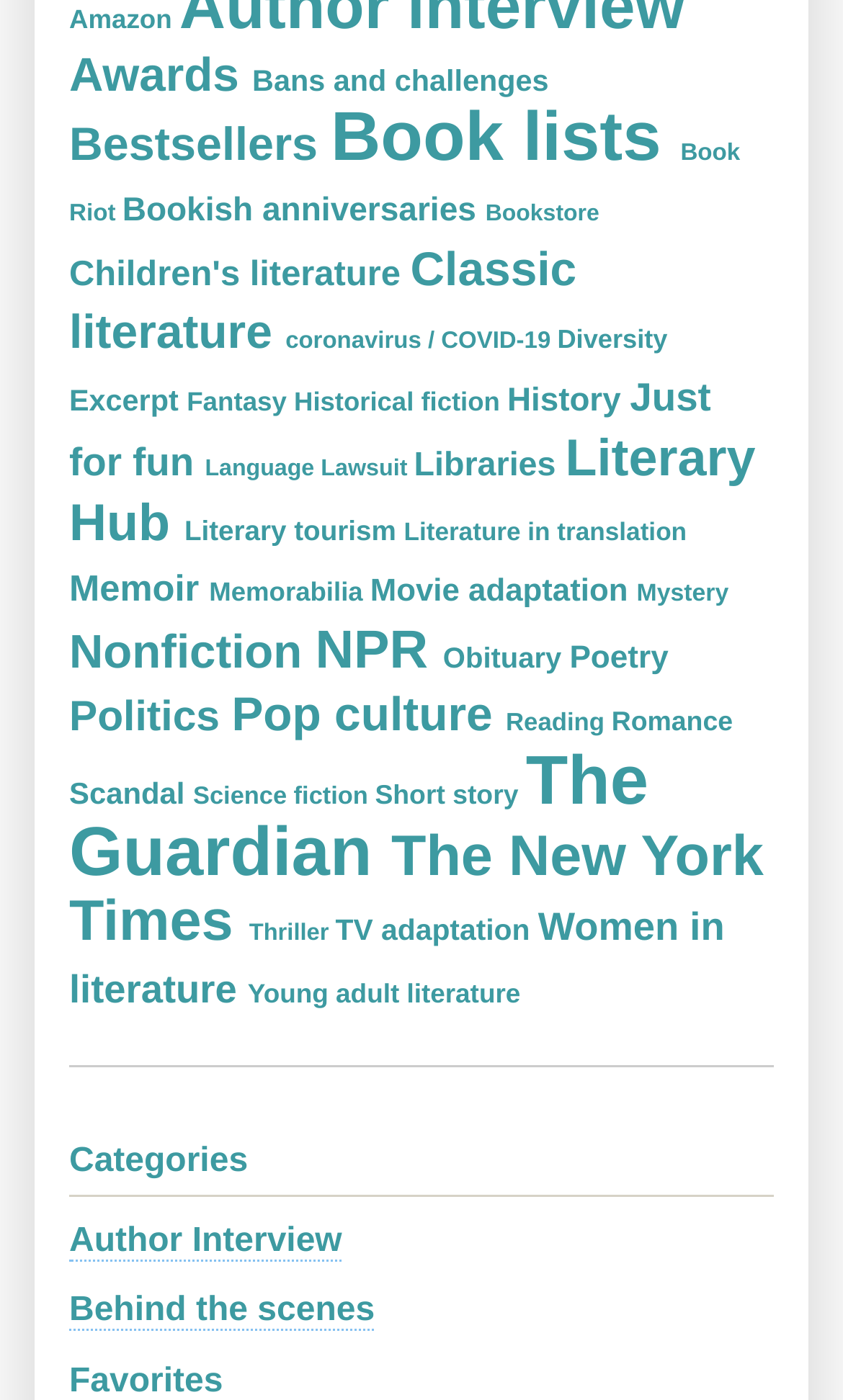Locate the coordinates of the bounding box for the clickable region that fulfills this instruction: "Browse the 'Bestsellers' category".

[0.082, 0.083, 0.392, 0.122]